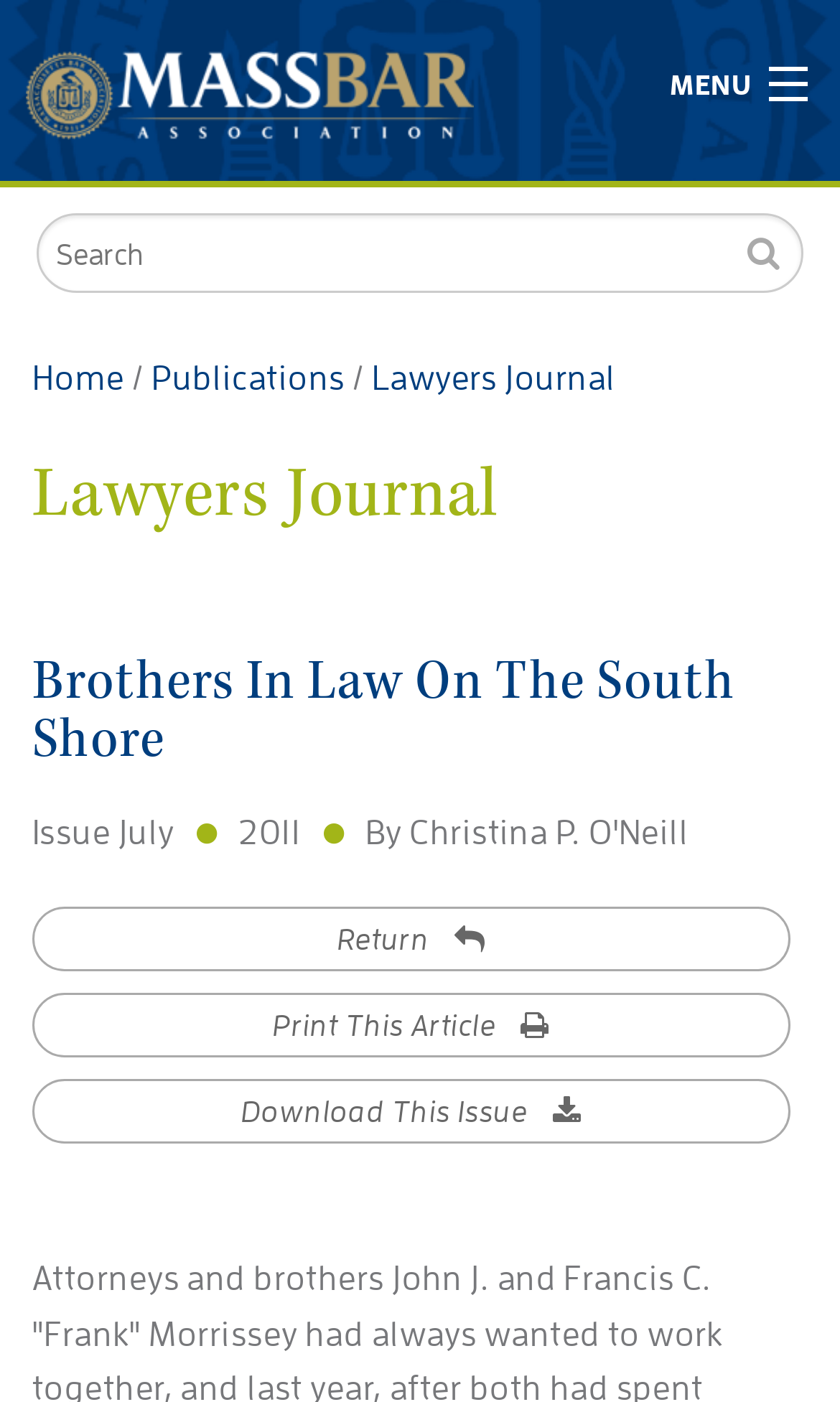Using the description: "Advocacy", determine the UI element's bounding box coordinates. Ensure the coordinates are in the format of four float numbers between 0 and 1, i.e., [left, top, right, bottom].

[0.041, 0.592, 0.959, 0.662]